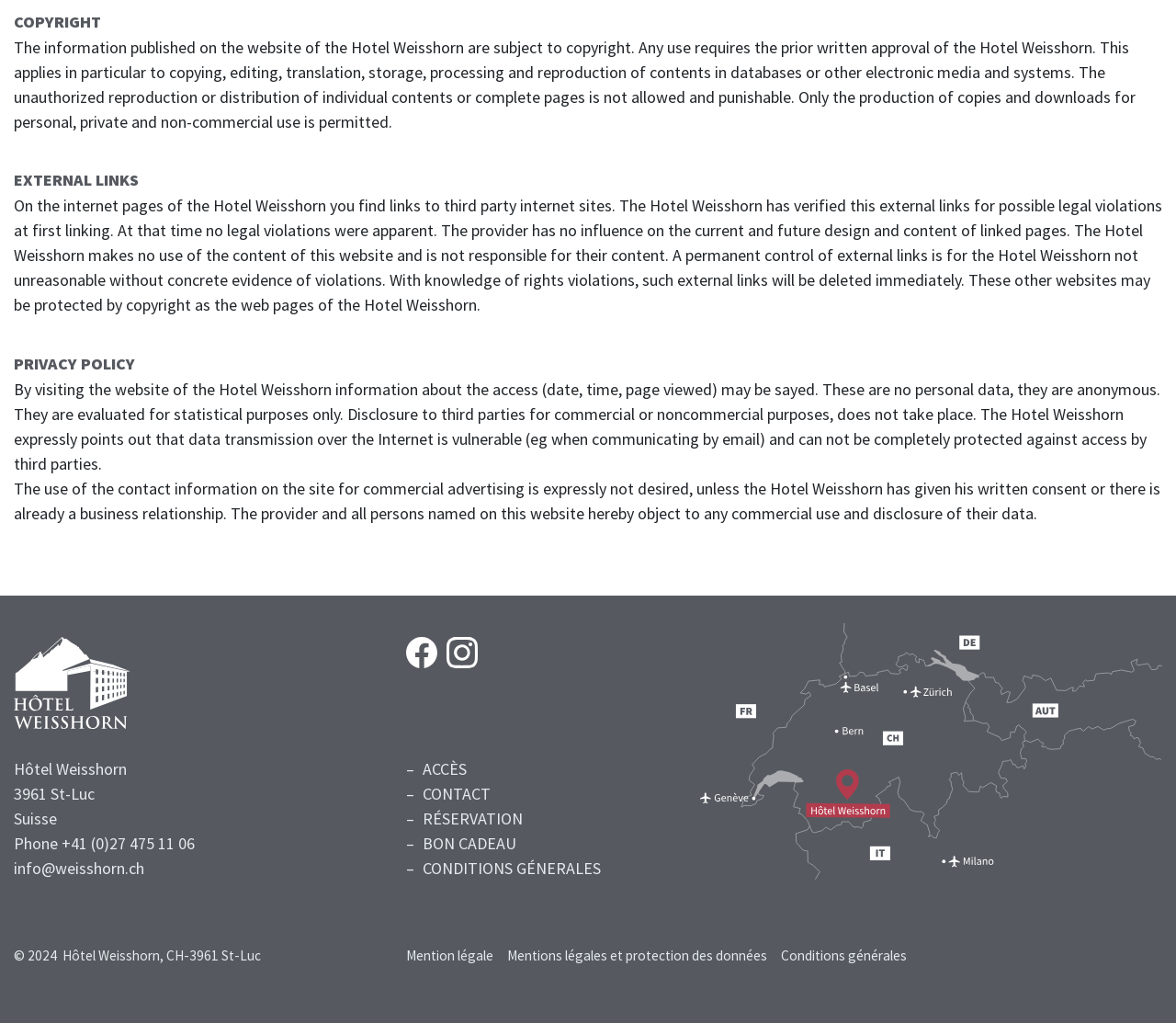Locate the bounding box for the described UI element: "Mention légale". Ensure the coordinates are four float numbers between 0 and 1, formatted as [left, top, right, bottom].

[0.345, 0.925, 0.419, 0.942]